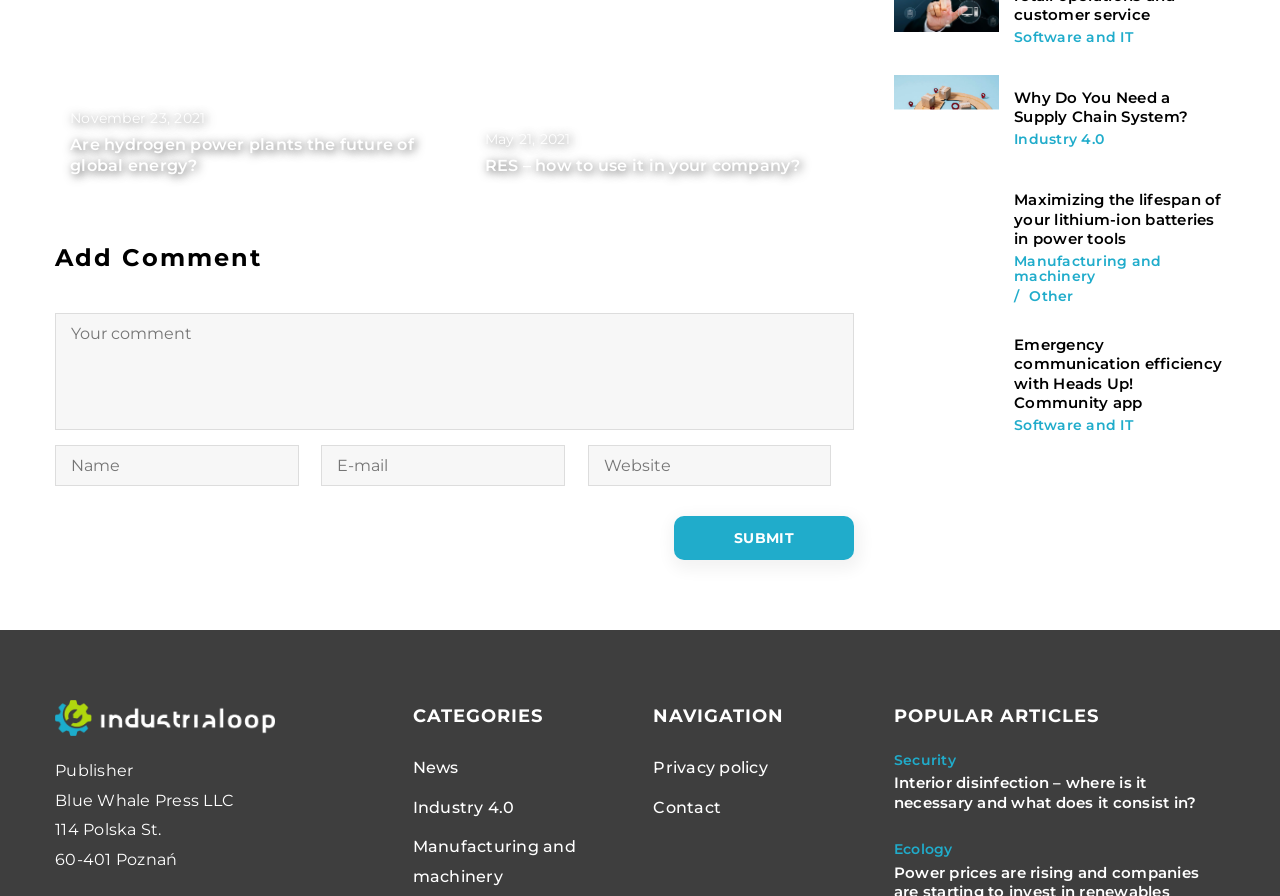Please identify the bounding box coordinates of the clickable area that will allow you to execute the instruction: "Go to the home page".

None